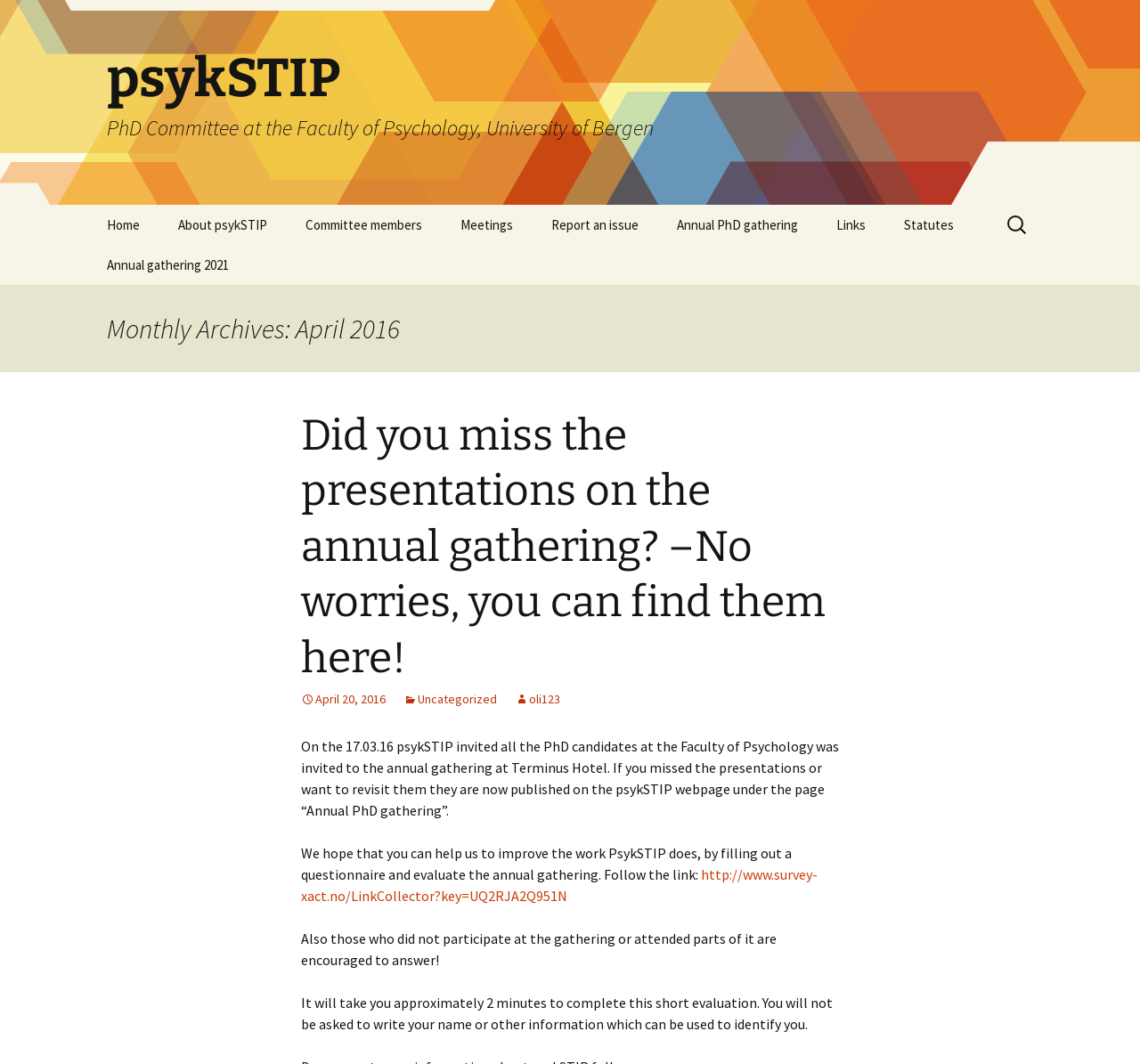What is the purpose of the questionnaire mentioned in the webpage?
Using the image as a reference, deliver a detailed and thorough answer to the question.

The purpose of the questionnaire can be found in the static text element with the text 'We hope that you can help us to improve the work PsykSTIP does, by filling out a questionnaire and evaluate the annual gathering.'.